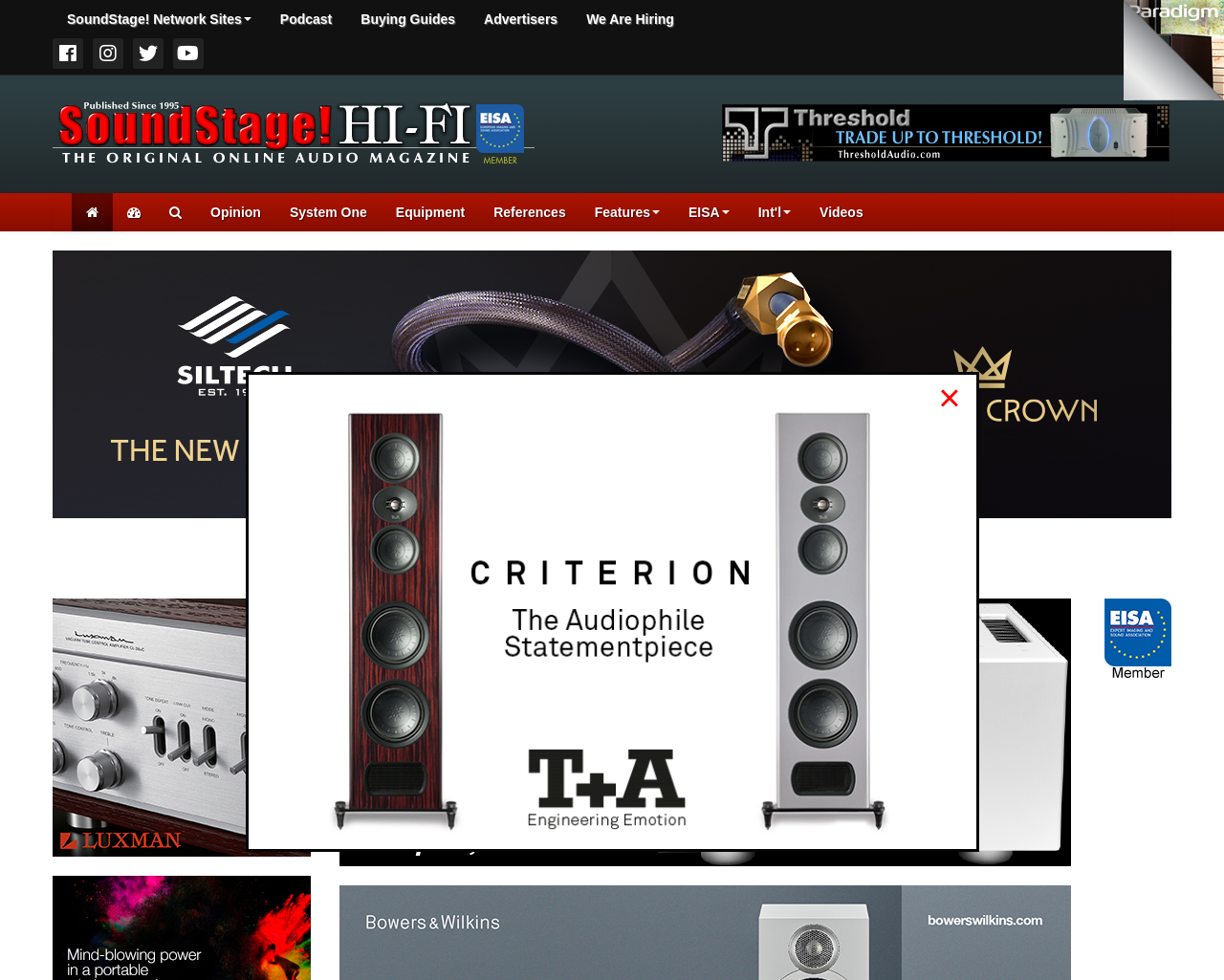What is the main topic of this webpage?
Using the information from the image, provide a comprehensive answer to the question.

Based on the webpage's structure and content, it appears to be a website focused on high-fidelity audio equipment and reviews, with various links and sections dedicated to different aspects of audio technology.